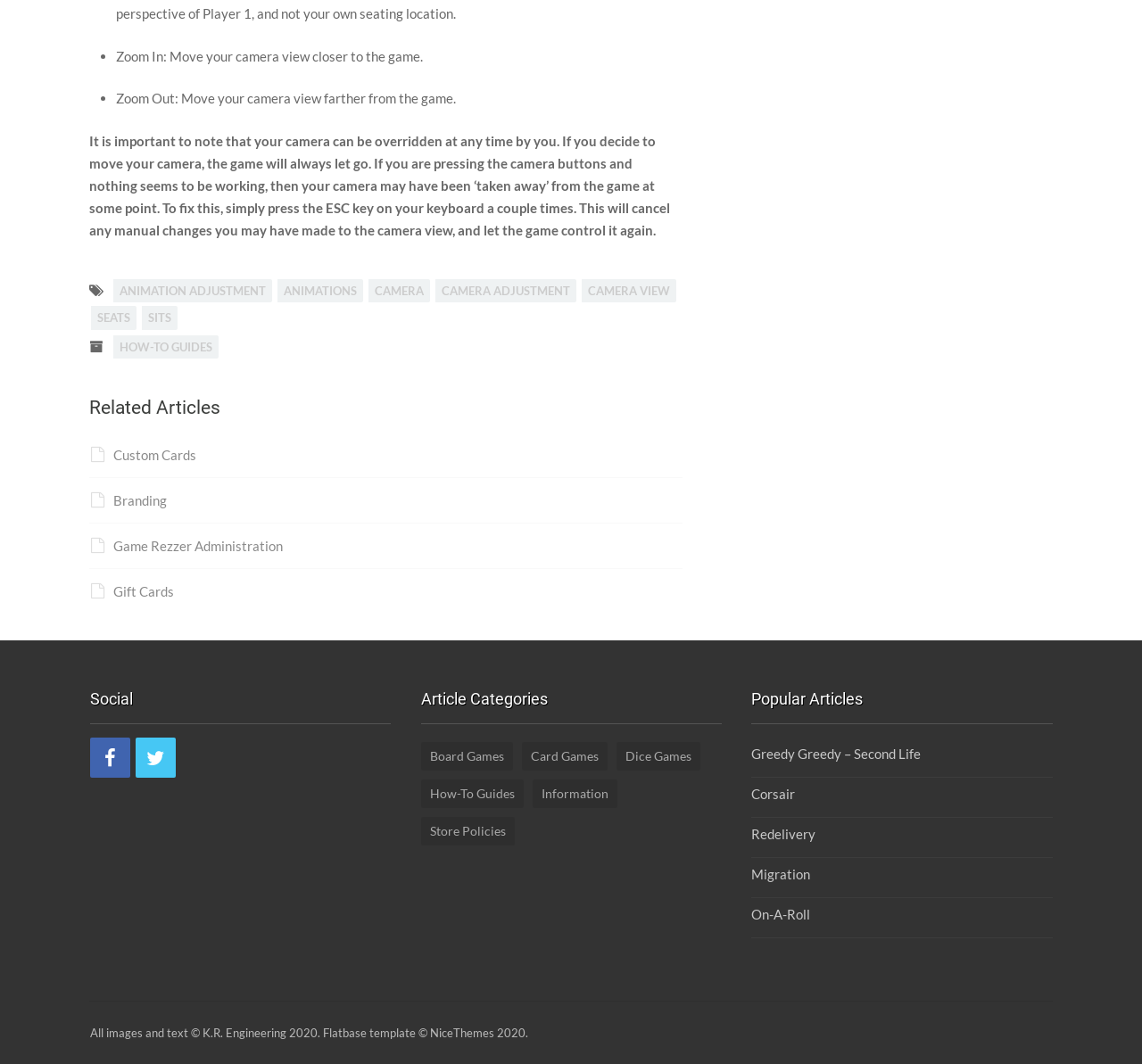Please identify the bounding box coordinates of the clickable area that will allow you to execute the instruction: "Click on 'Custom Cards'".

[0.078, 0.42, 0.172, 0.435]